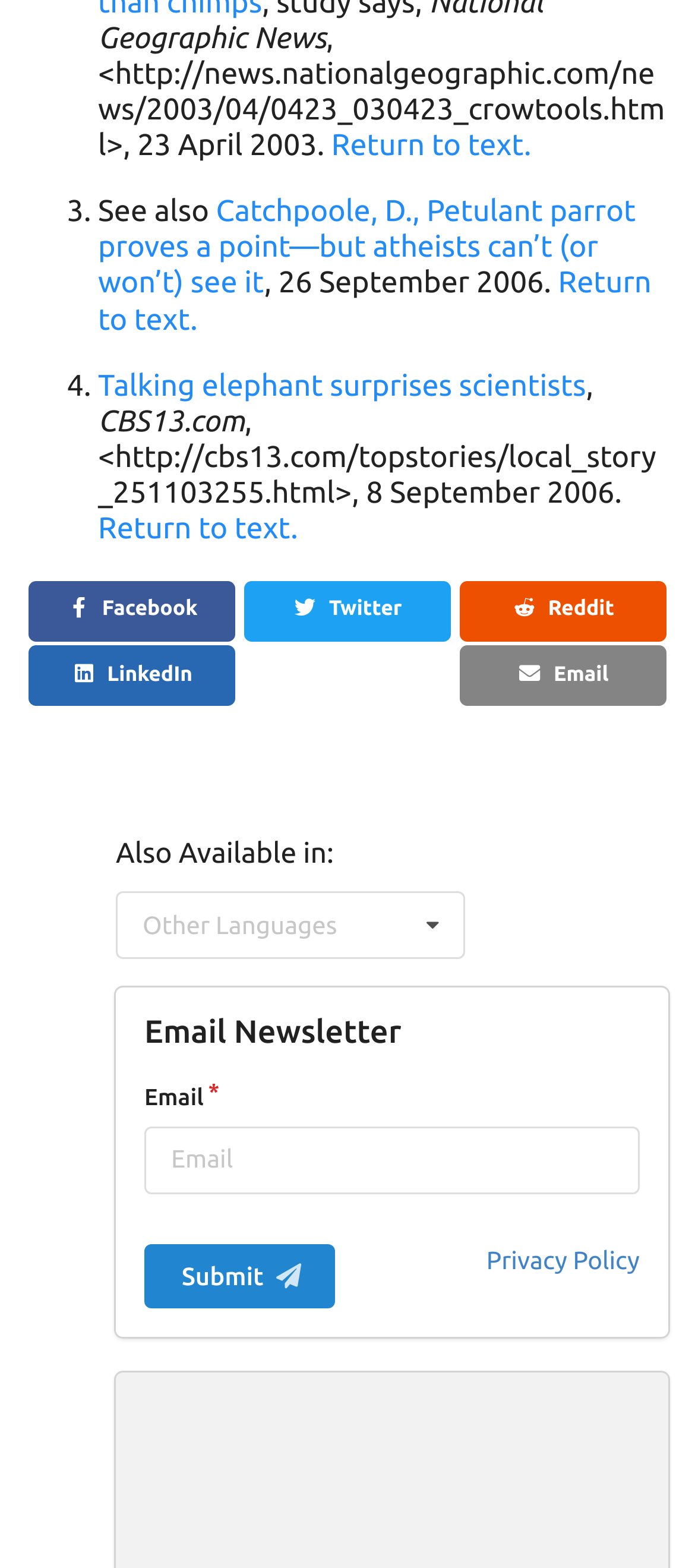Identify the bounding box for the described UI element. Provide the coordinates in (top-left x, top-left y, bottom-right x, bottom-right y) format with values ranging from 0 to 1: Submit

[0.208, 0.793, 0.483, 0.834]